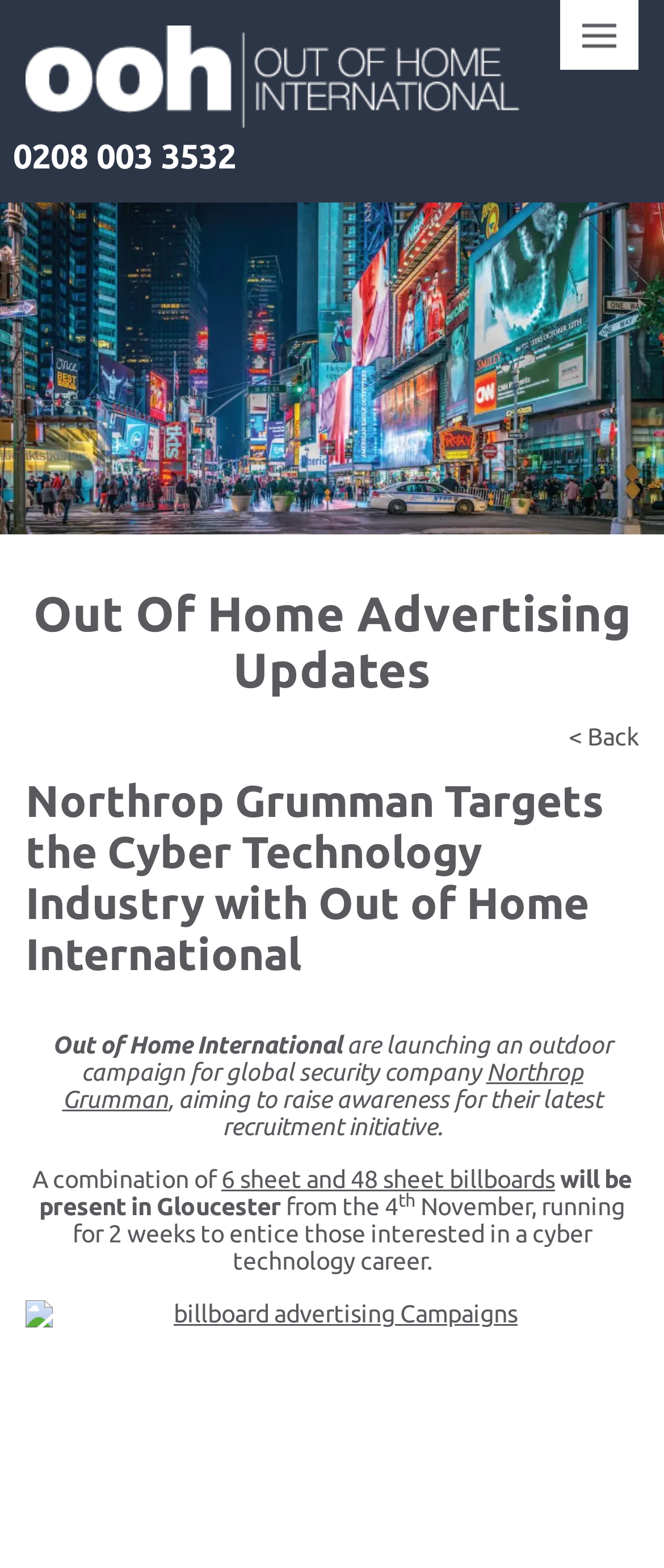Give a one-word or one-phrase response to the question: 
How long will the campaign run?

2 weeks